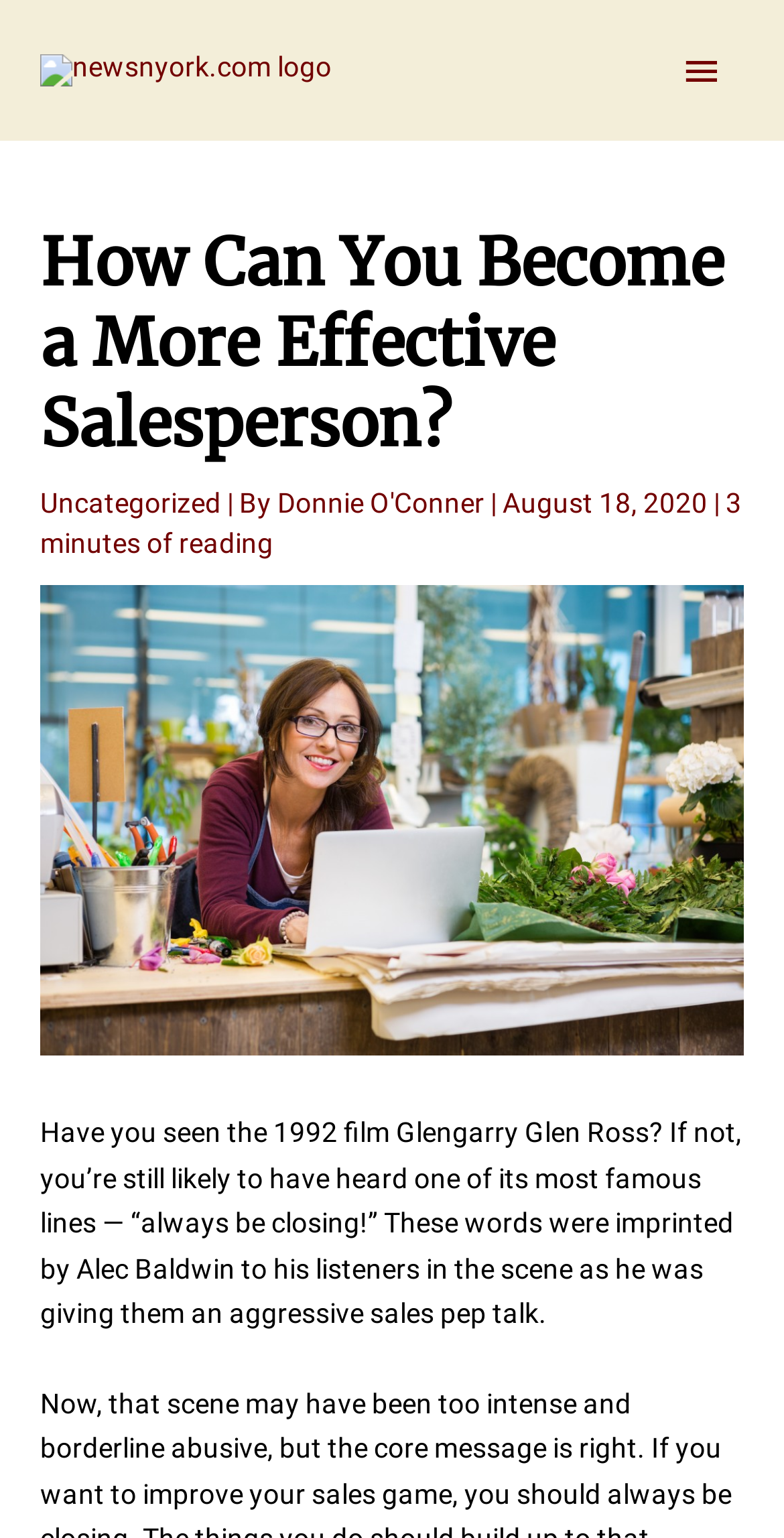Reply to the question below using a single word or brief phrase:
What is the name of the author of the article?

Donnie O'Conner